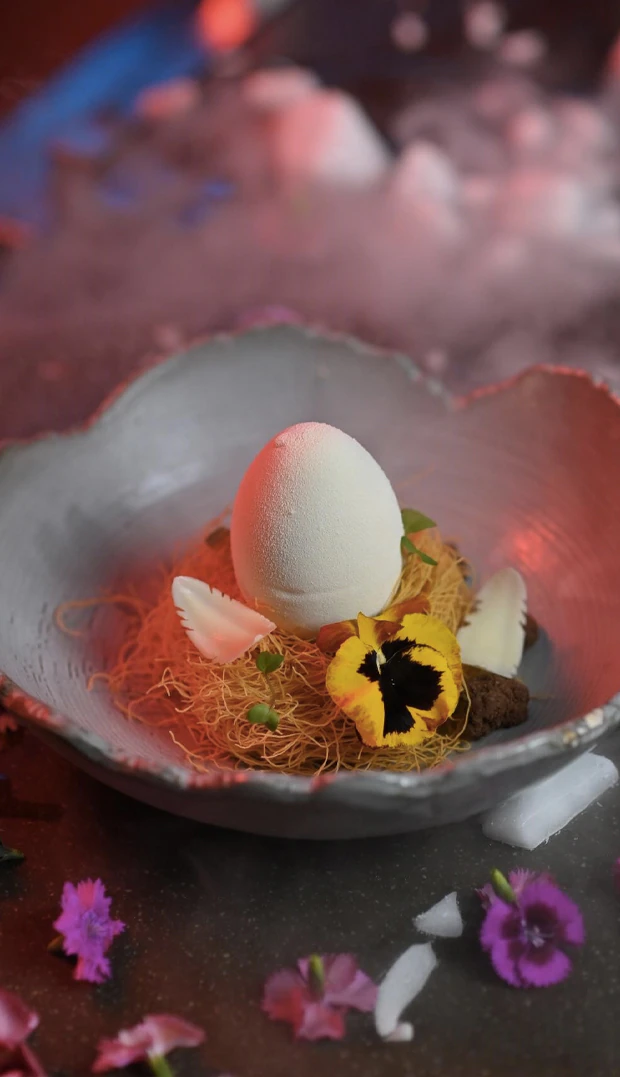Describe every important feature and element in the image comprehensively.

In this visually stunning image, a meticulously crafted dessert called the "Kakapo's Nest" takes center stage, resembling the rare nocturnal bird after which it is named. The dessert features a pristine, egg-shaped centerpiece, artfully placed amidst a nest of delicate, shredded pastry. Surrounding the creation are vibrant edible flowers, including a standout pansy, which add a splash of color and elegance. The dish is set against a backdrop of softly diffused smoke, enhancing its allure and providing a magical atmosphere. This intricate presentation invites diners to indulge in an exquisite culinary experience, leaving a lasting impression.